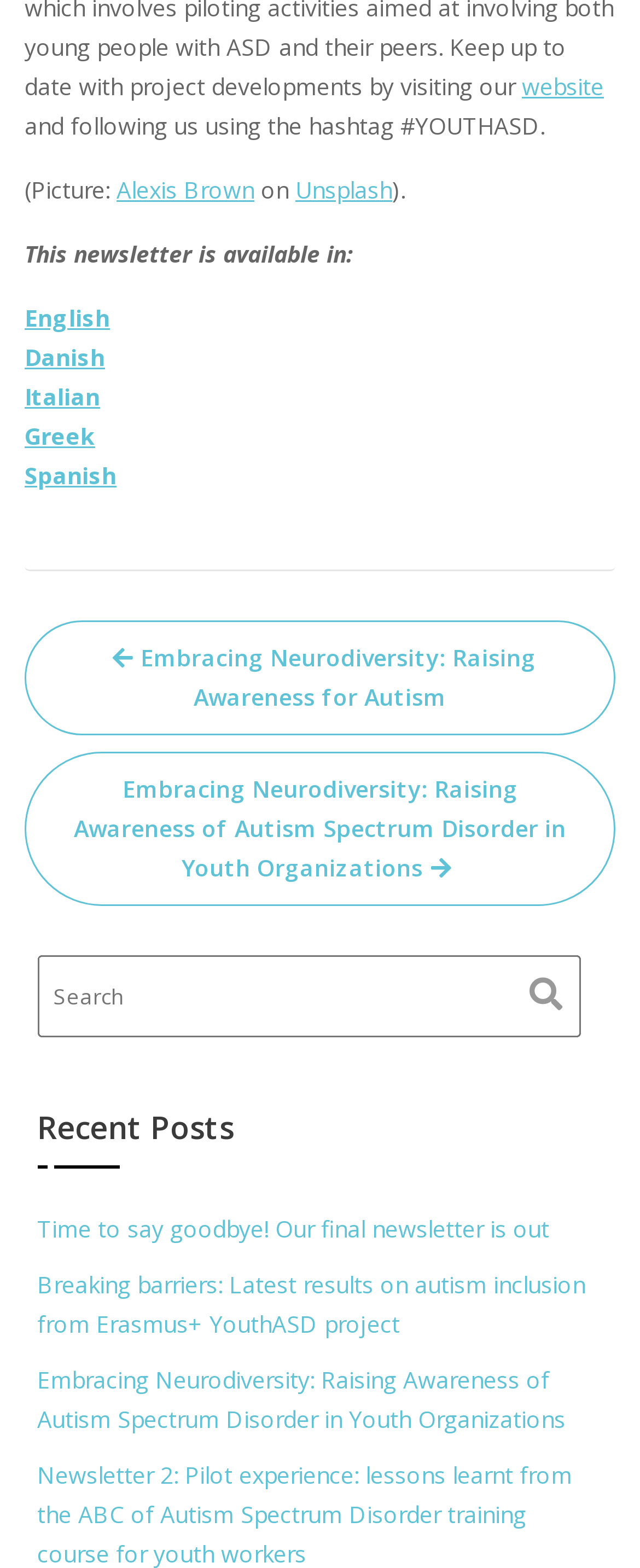Determine the bounding box coordinates for the area you should click to complete the following instruction: "Click on the link to Unsplash".

[0.462, 0.111, 0.613, 0.131]